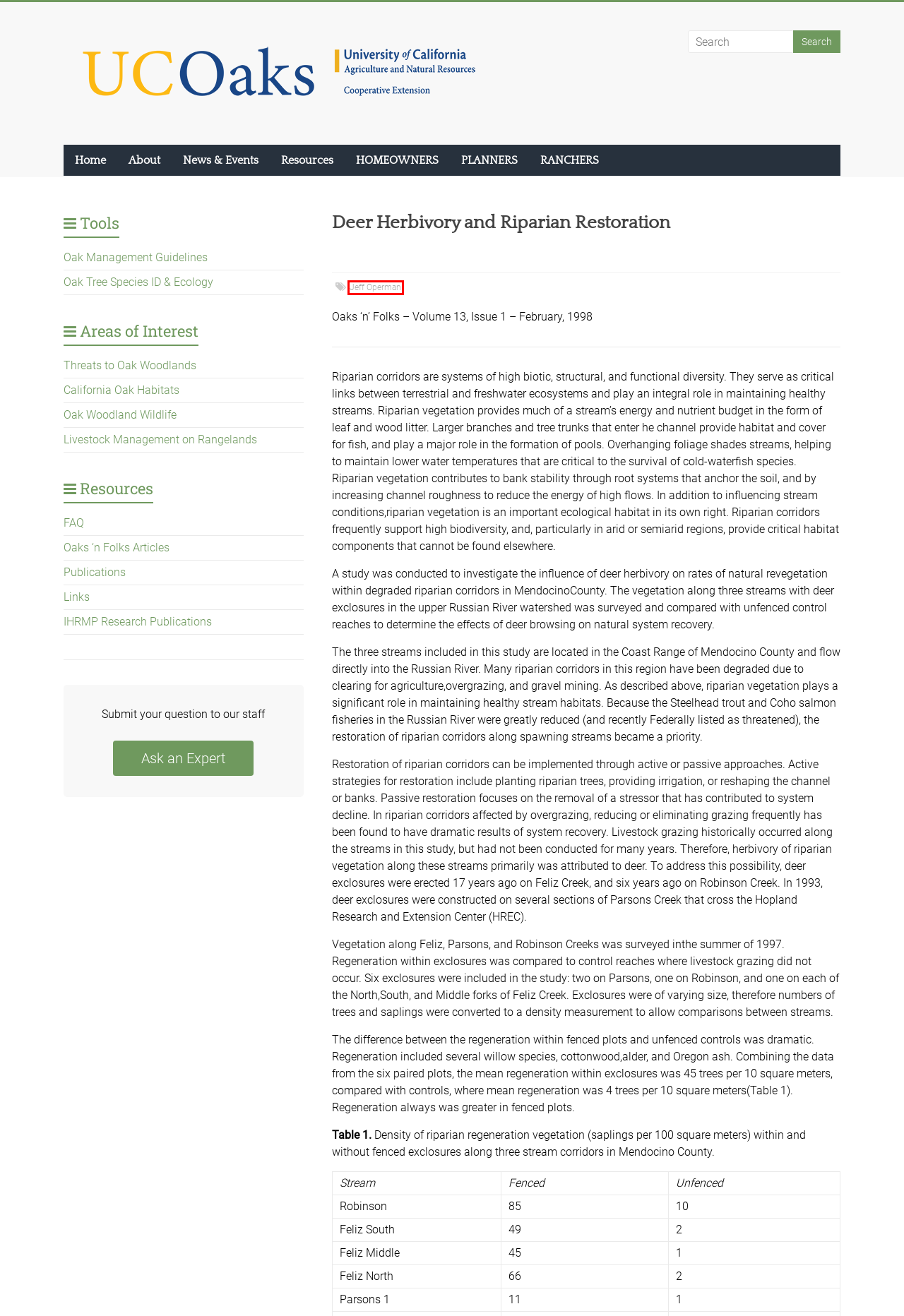You are provided with a screenshot of a webpage containing a red rectangle bounding box. Identify the webpage description that best matches the new webpage after the element in the bounding box is clicked. Here are the potential descriptions:
A. Ask an Expert - UC Oaks
B. Oak Woodland Wildlife - UC Oaks
C. FAQ - UC Oaks
D. Oaks 'n Folks Articles - UC Oaks
E. Resources - UC Oaks
F. Habitats Archives - UC Oaks
G. Jeff Operman Archives - UC Oaks
H. IHRMP Research Publications - UC Oaks

G